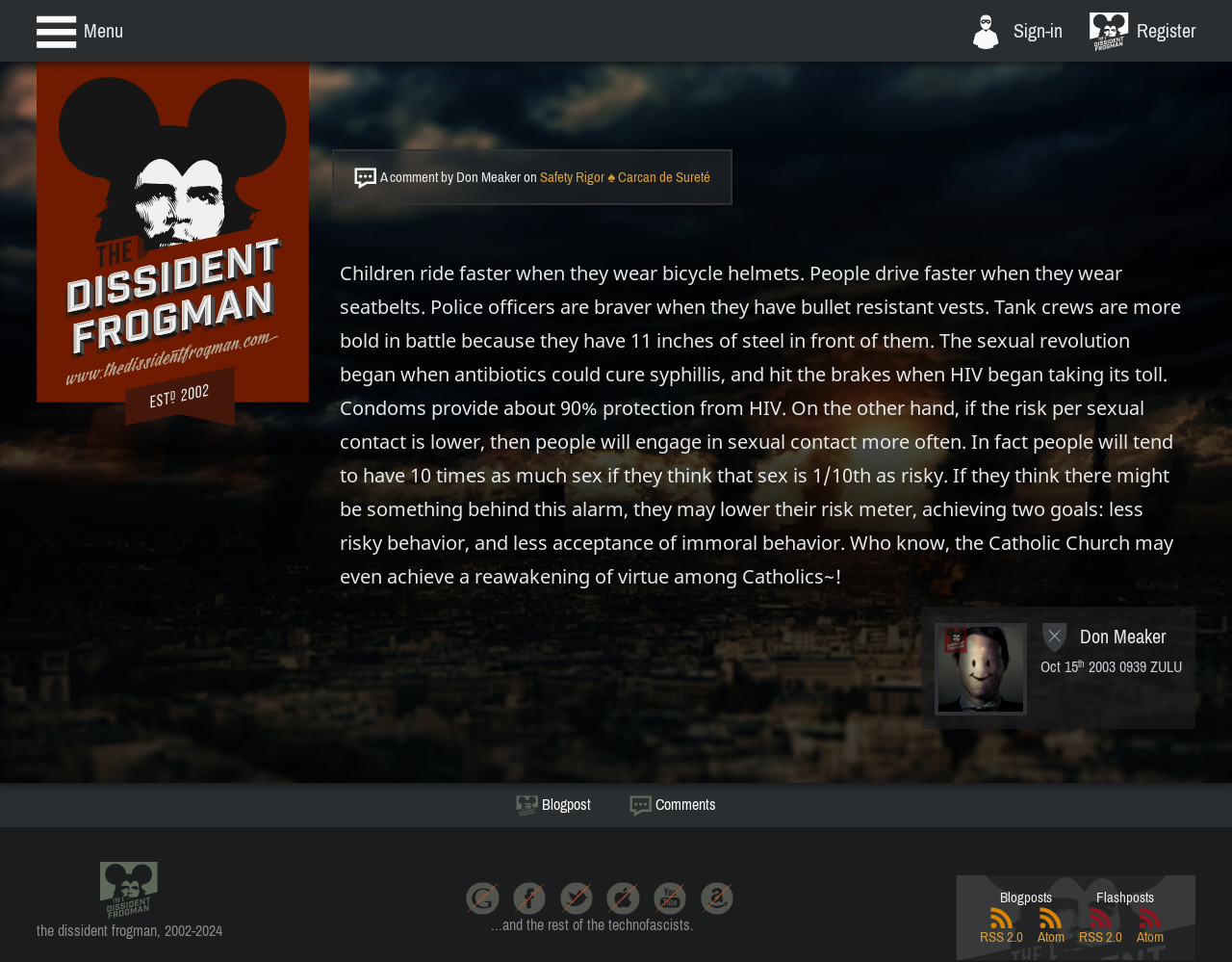Locate the bounding box coordinates of the UI element described by: "the dissident frogman, 2002-2024". The bounding box coordinates should consist of four float numbers between 0 and 1, i.e., [left, top, right, bottom].

[0.03, 0.896, 0.181, 0.977]